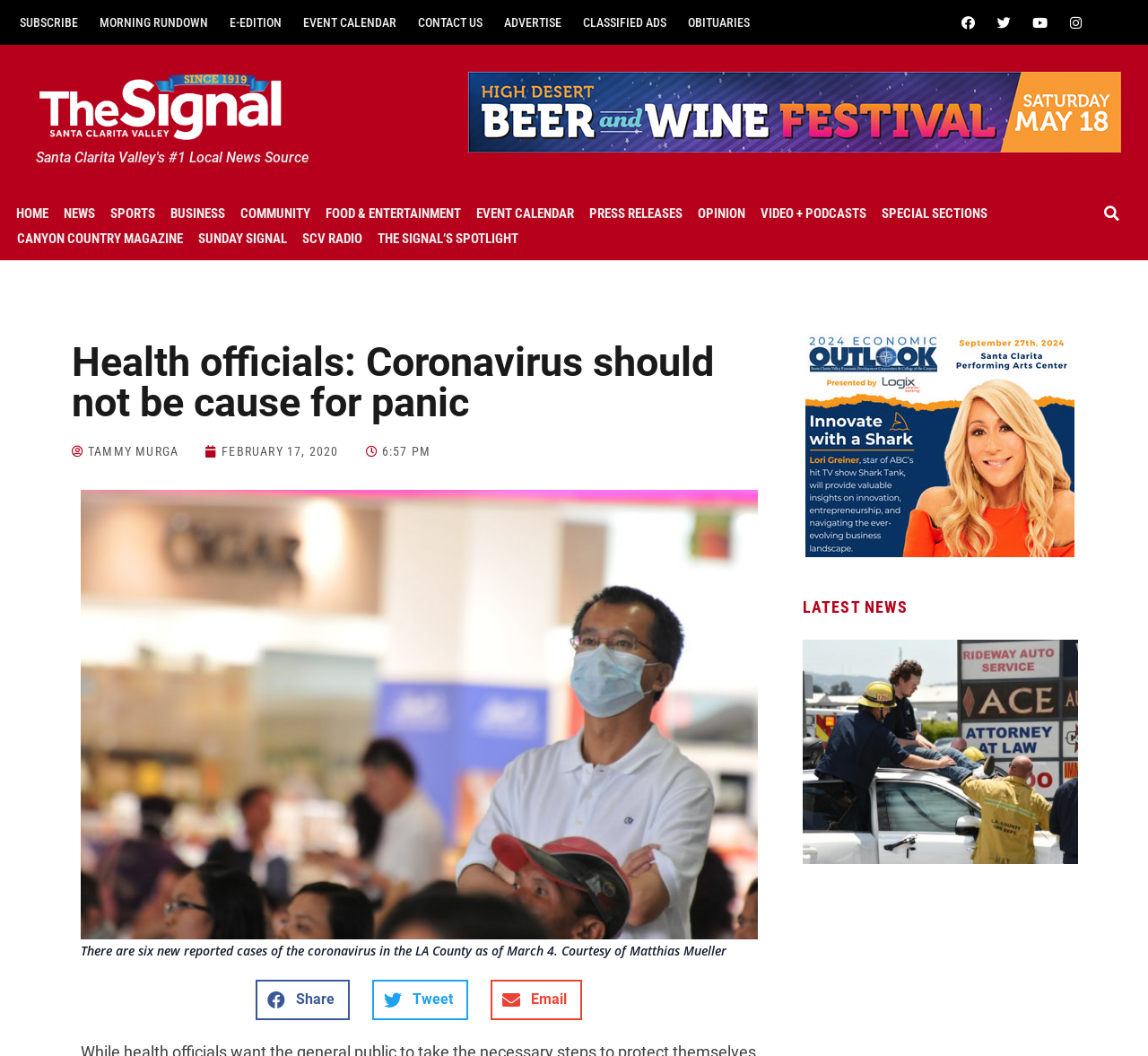Provide the bounding box coordinates of the HTML element described as: "Sports". The bounding box coordinates should be four float numbers between 0 and 1, i.e., [left, top, right, bottom].

[0.09, 0.19, 0.141, 0.214]